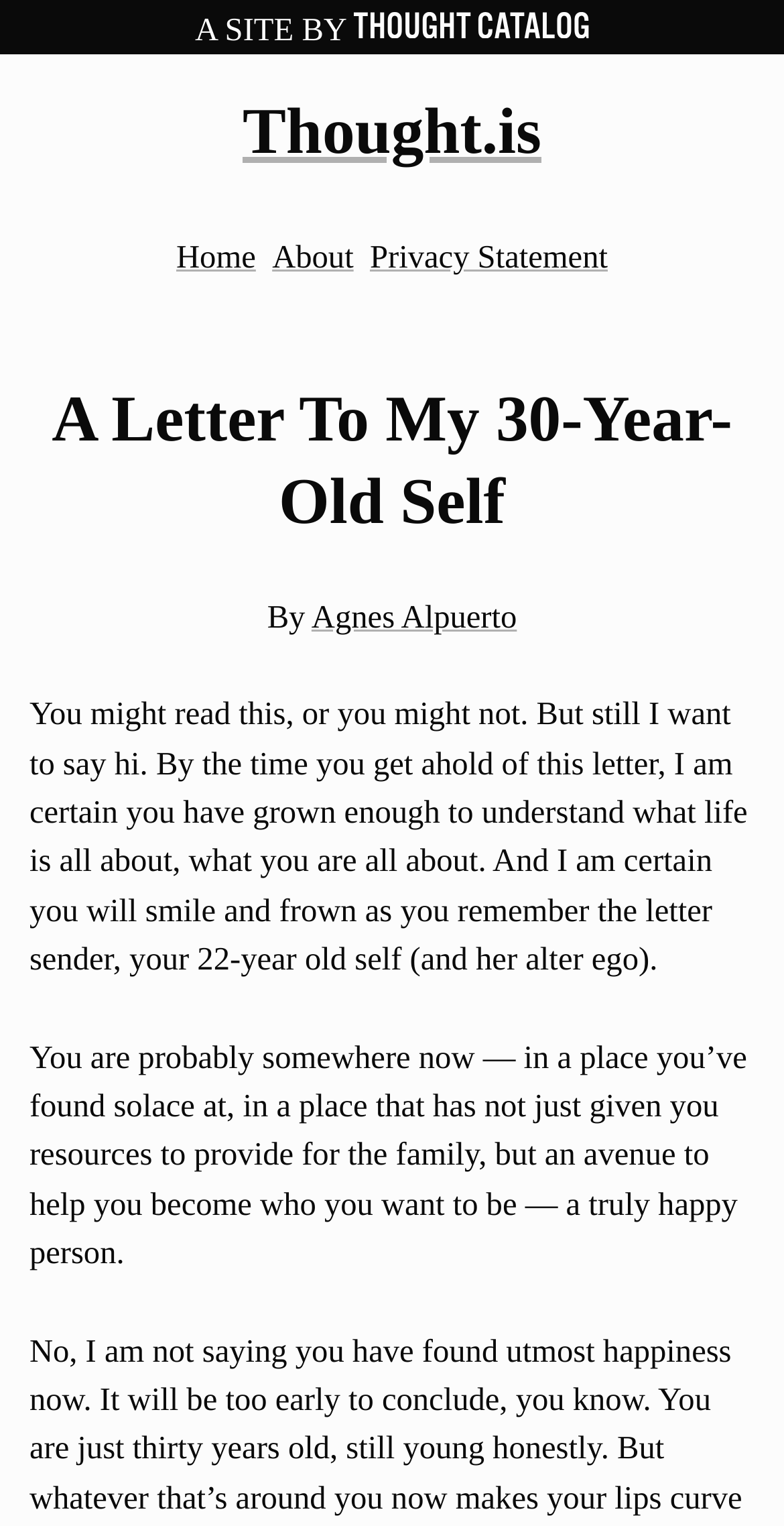Locate the bounding box of the UI element with the following description: "Home".

[0.225, 0.157, 0.326, 0.181]